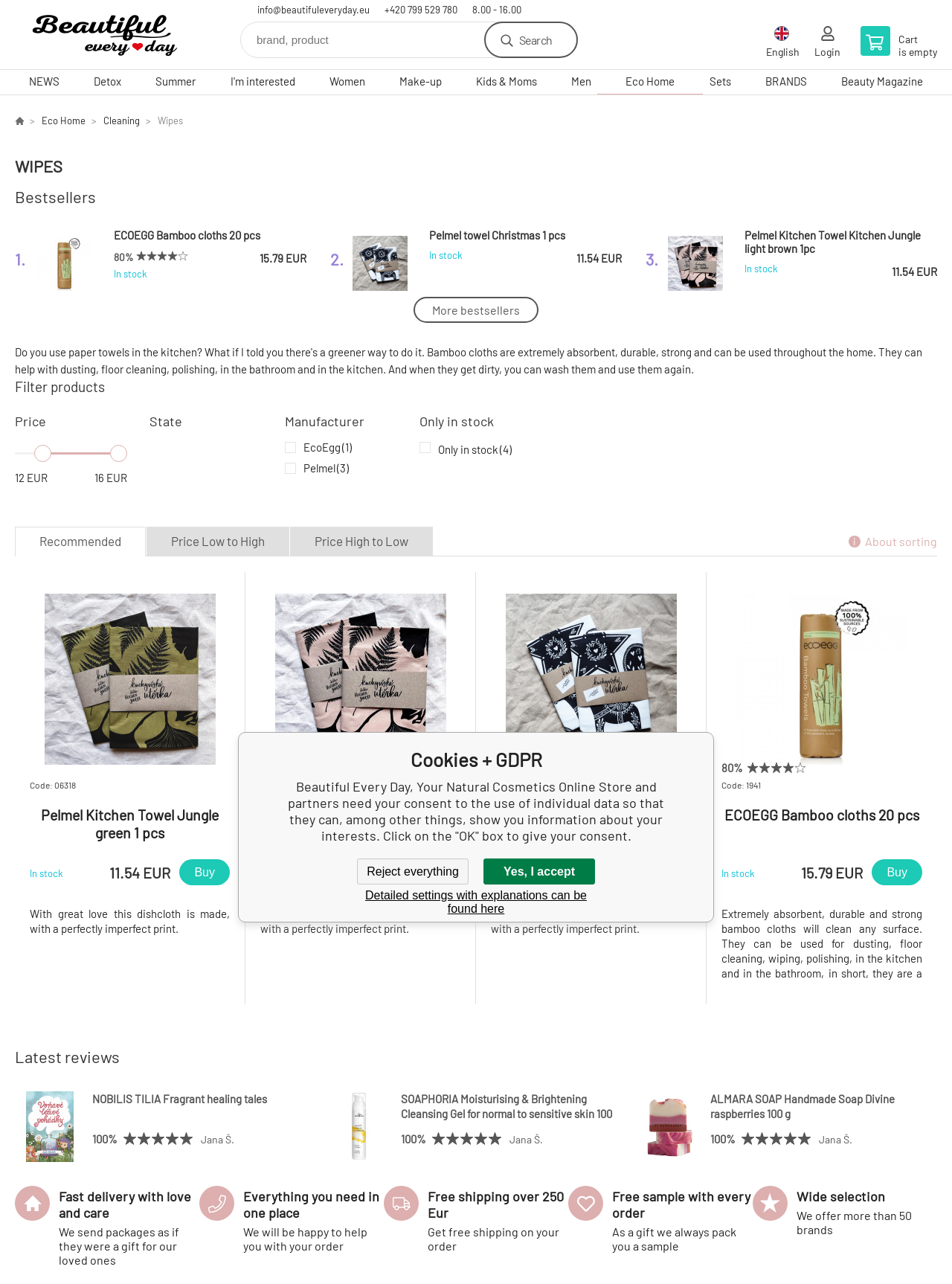What is the price of the ECOEGG Bamboo cloths 20 pcs?
Can you offer a detailed and complete answer to this question?

I found the answer by looking at the link element containing the product information, which includes the price '15.79 EUR'.